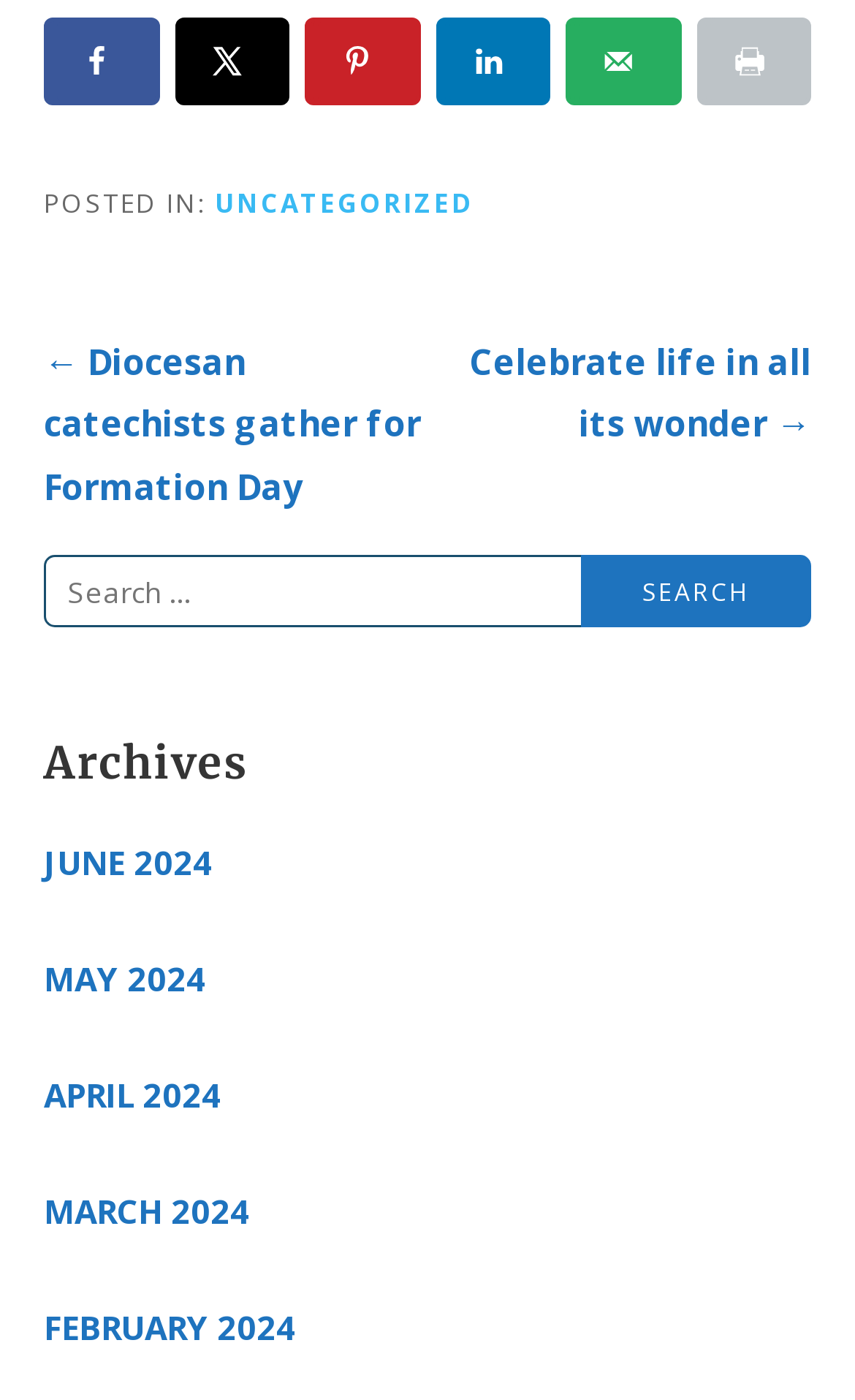Determine the bounding box coordinates of the area to click in order to meet this instruction: "View archives".

[0.051, 0.523, 0.949, 0.567]